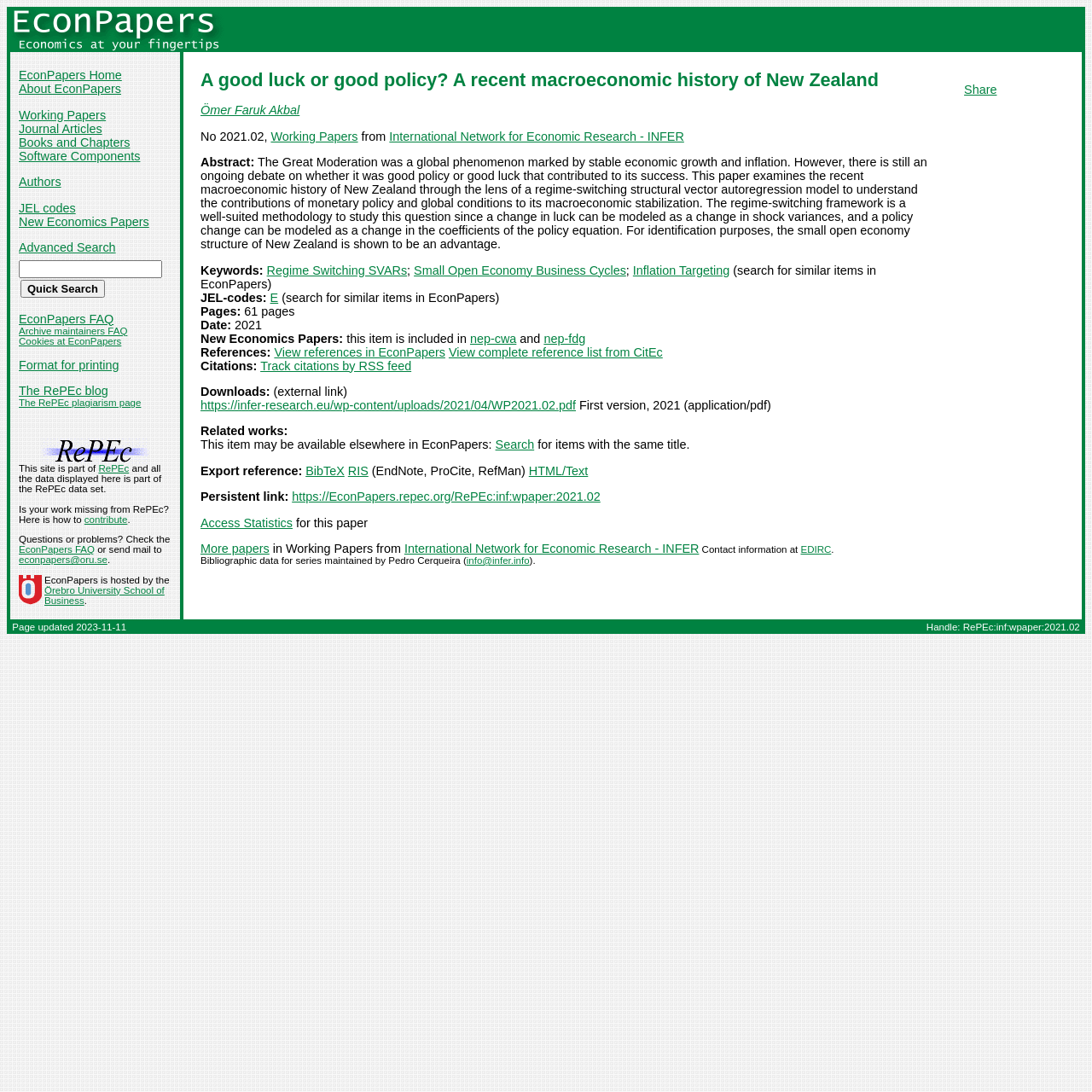What is the number of pages in the paper?
Based on the image, answer the question with a single word or brief phrase.

61 pages